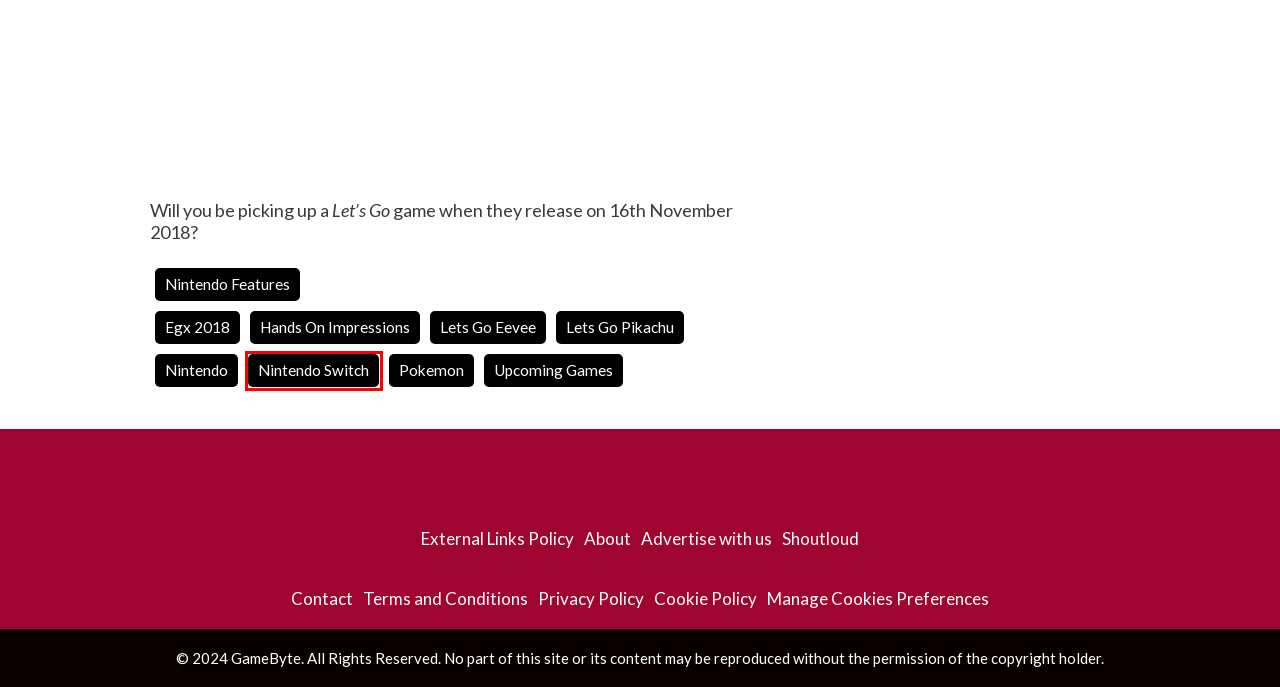A screenshot of a webpage is given with a red bounding box around a UI element. Choose the description that best matches the new webpage shown after clicking the element within the red bounding box. Here are the candidates:
A. nintendo Archives - GameByte
B. Contact - GameByte
C. nintendo switch Archives - GameByte
D. SHOUTLOUD - Producing World Class Content
E. Terms and Conditions | Gamebyte
F. egx 2018 Archives - GameByte
G. About Gamebyte and How to Get in Touch | Gamebyte
H. lets go eevee Archives - GameByte

C